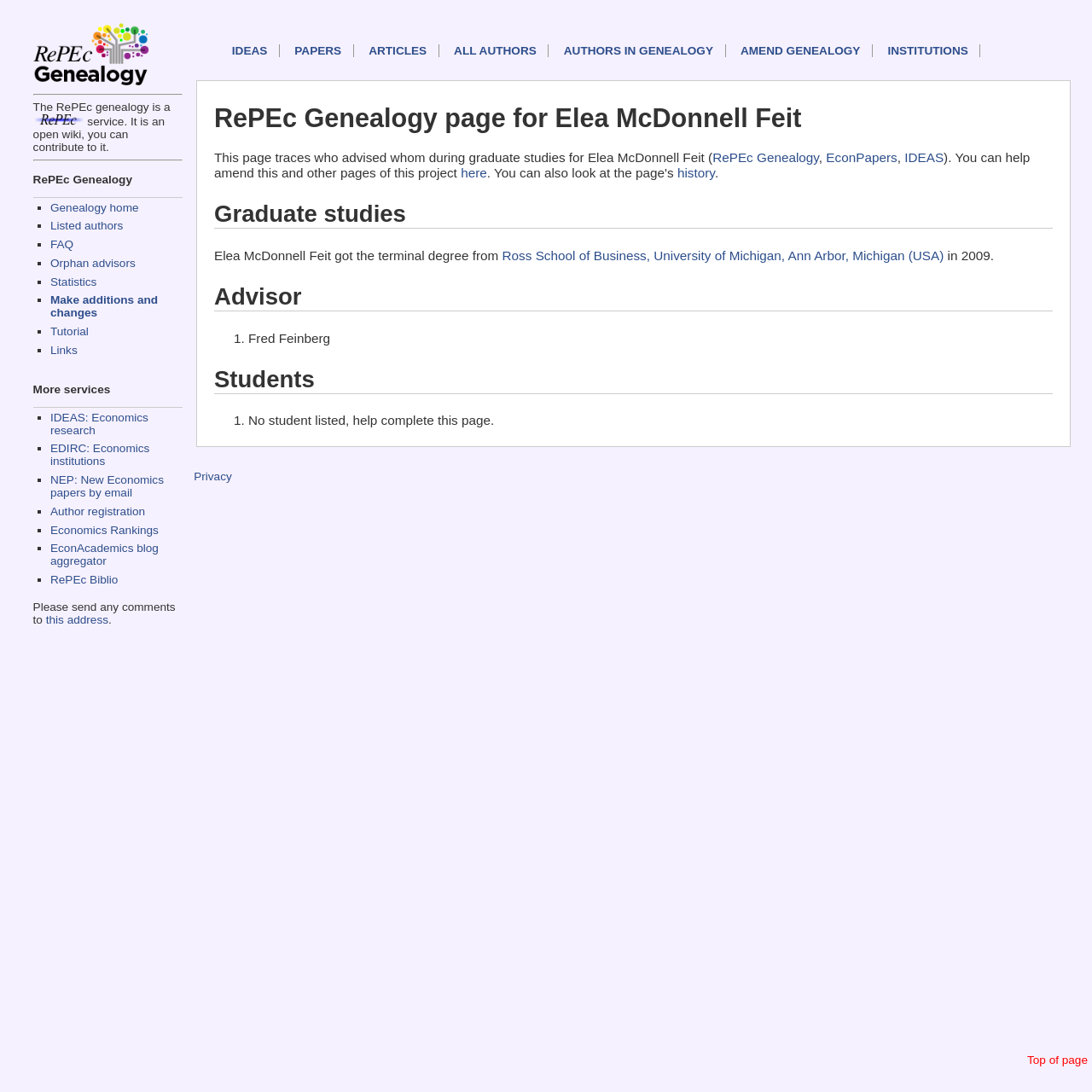Answer the question briefly using a single word or phrase: 
What is the purpose of the RePEc genealogy service?

Open wiki for economics research